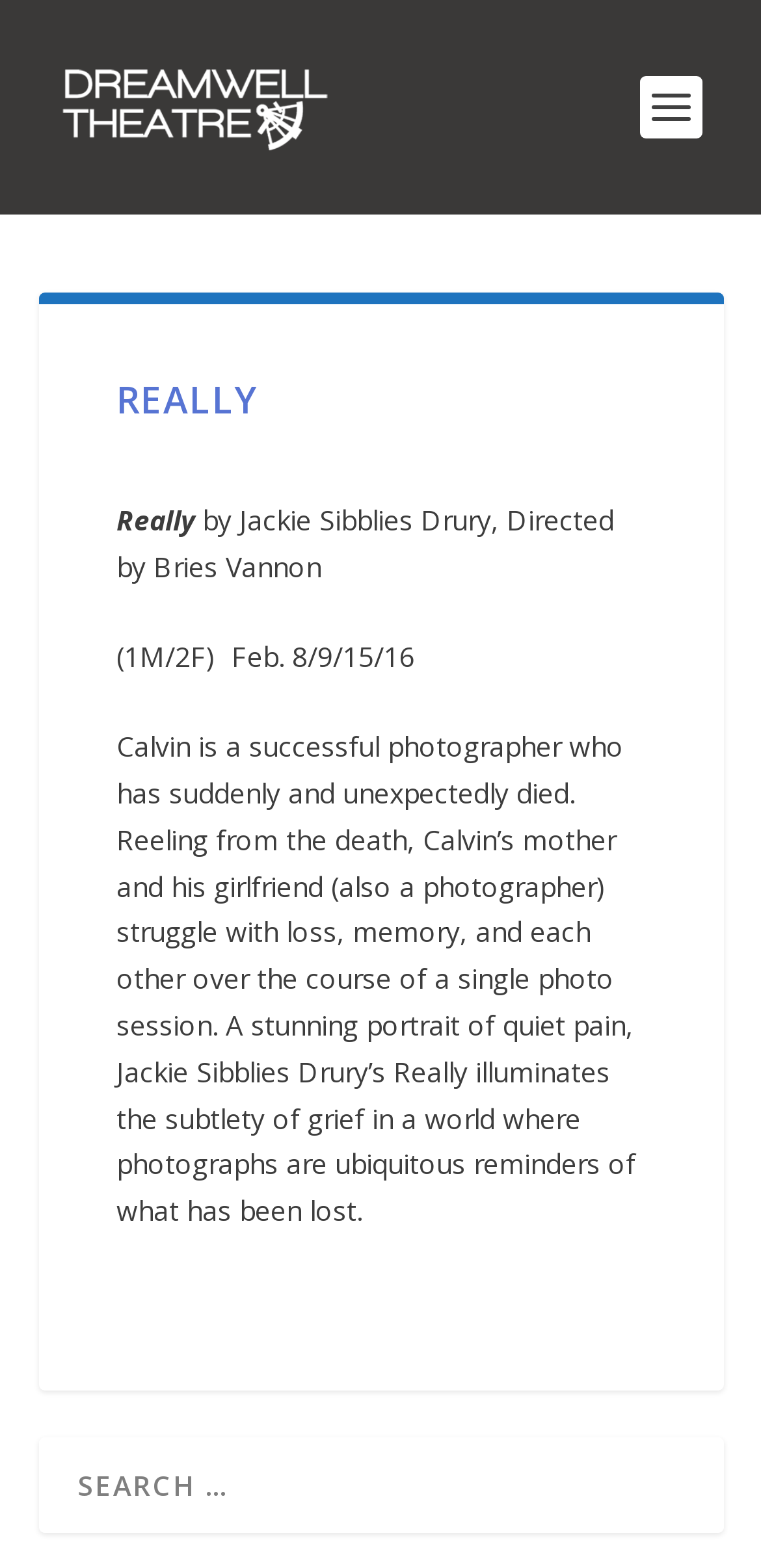Determine the bounding box coordinates of the UI element described by: "alt="Dreamwell Theatre"".

[0.077, 0.037, 0.454, 0.1]